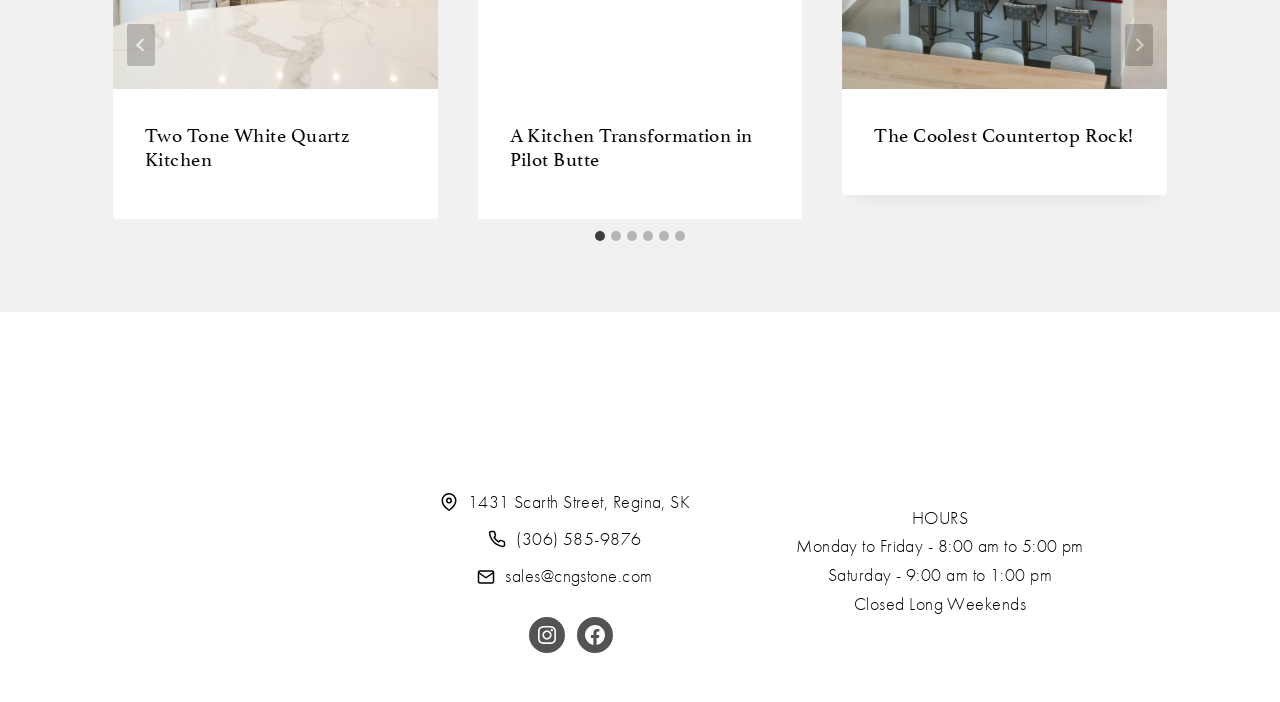Can you provide the bounding box coordinates for the element that should be clicked to implement the instruction: "Go to the last slide"?

[0.099, 0.035, 0.121, 0.095]